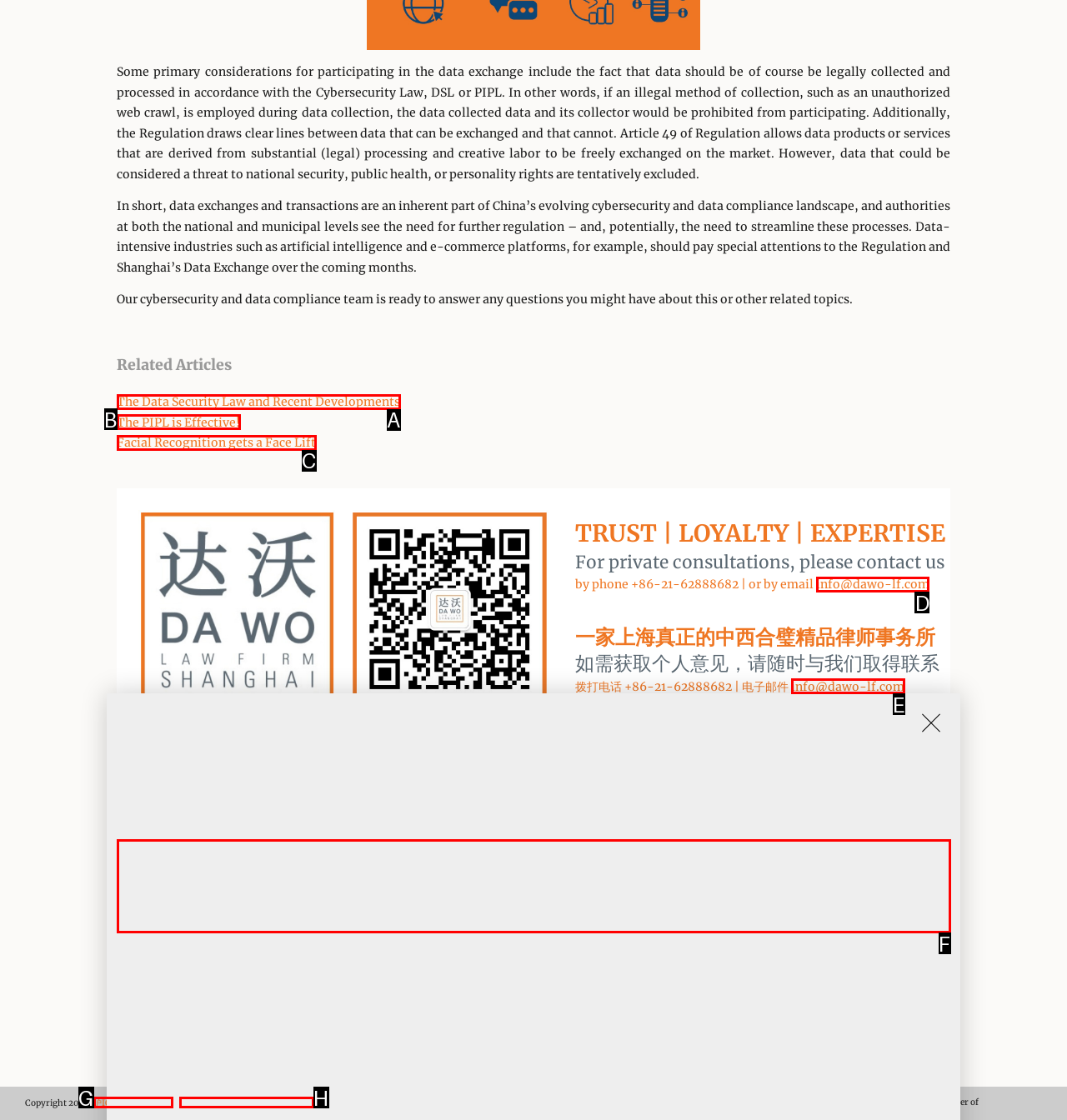To achieve the task: Contact us by email, which HTML element do you need to click?
Respond with the letter of the correct option from the given choices.

D